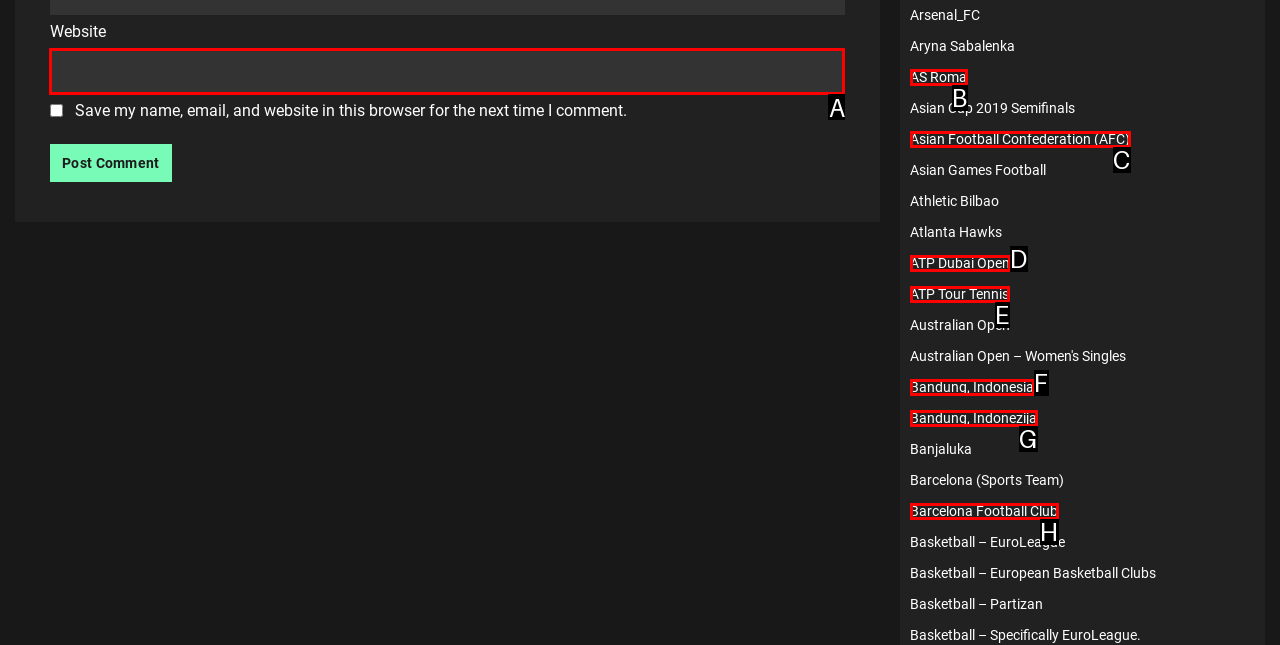Determine the letter of the element I should select to fulfill the following instruction: Enter website. Just provide the letter.

A